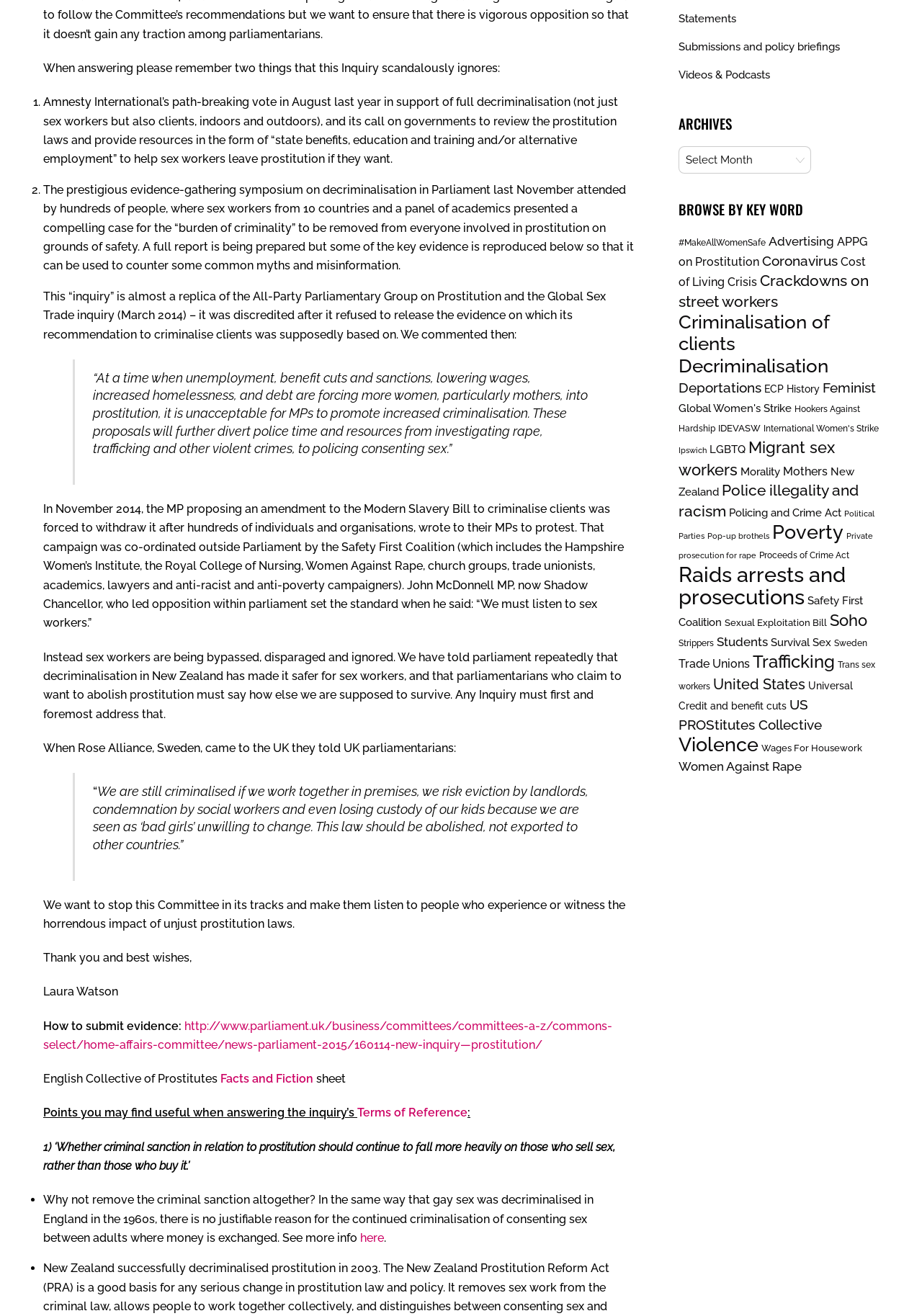Identify the bounding box of the UI element described as follows: "IDEVASW". Provide the coordinates as four float numbers in the range of 0 to 1 [left, top, right, bottom].

[0.779, 0.32, 0.825, 0.329]